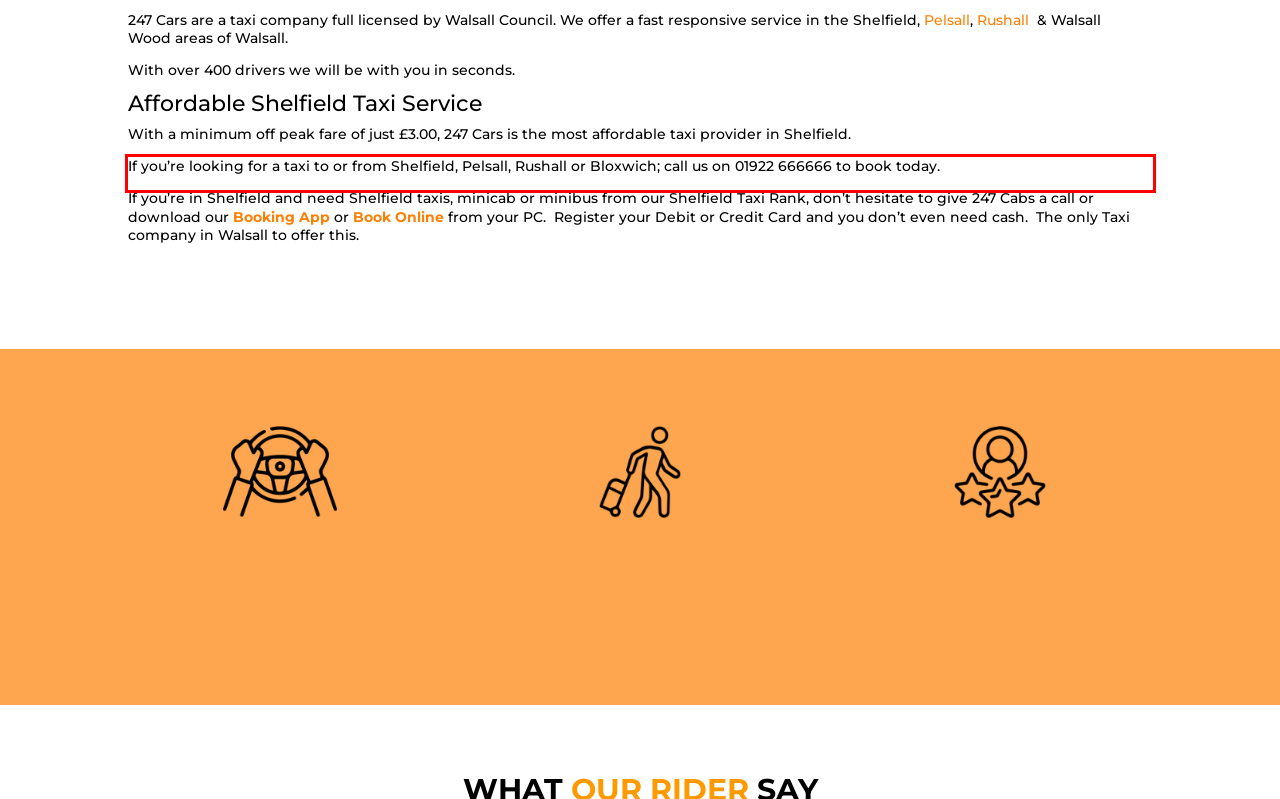Please examine the webpage screenshot and extract the text within the red bounding box using OCR.

If you’re looking for a taxi to or from Shelfield, Pelsall, Rushall or Bloxwich; call us on 01922 666666 to book today.